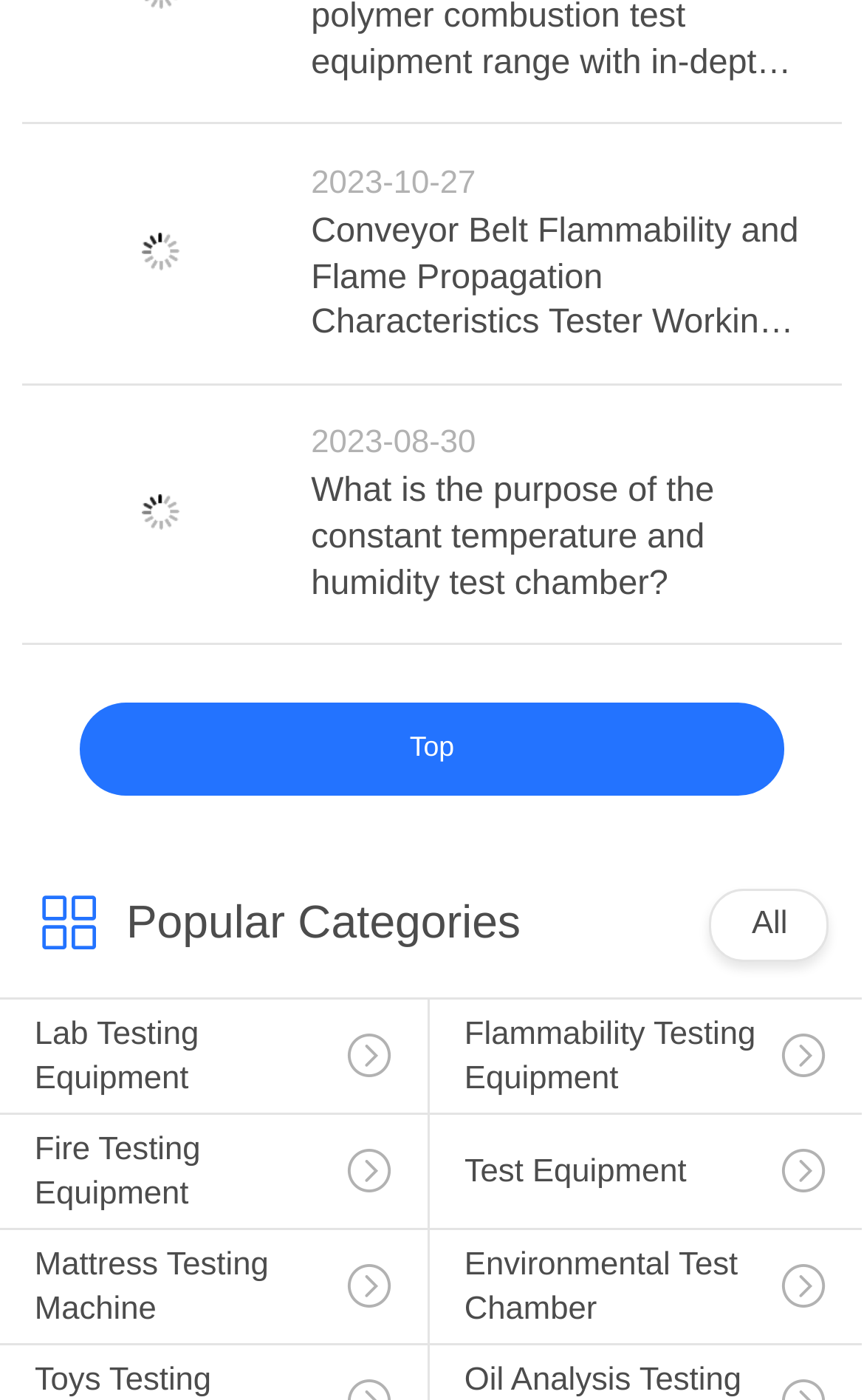Indicate the bounding box coordinates of the element that must be clicked to execute the instruction: "View Conveyor Belt Flammability and Flame Propagation Characteristics Tester Working Principle". The coordinates should be given as four float numbers between 0 and 1, i.e., [left, top, right, bottom].

[0.067, 0.114, 0.307, 0.246]